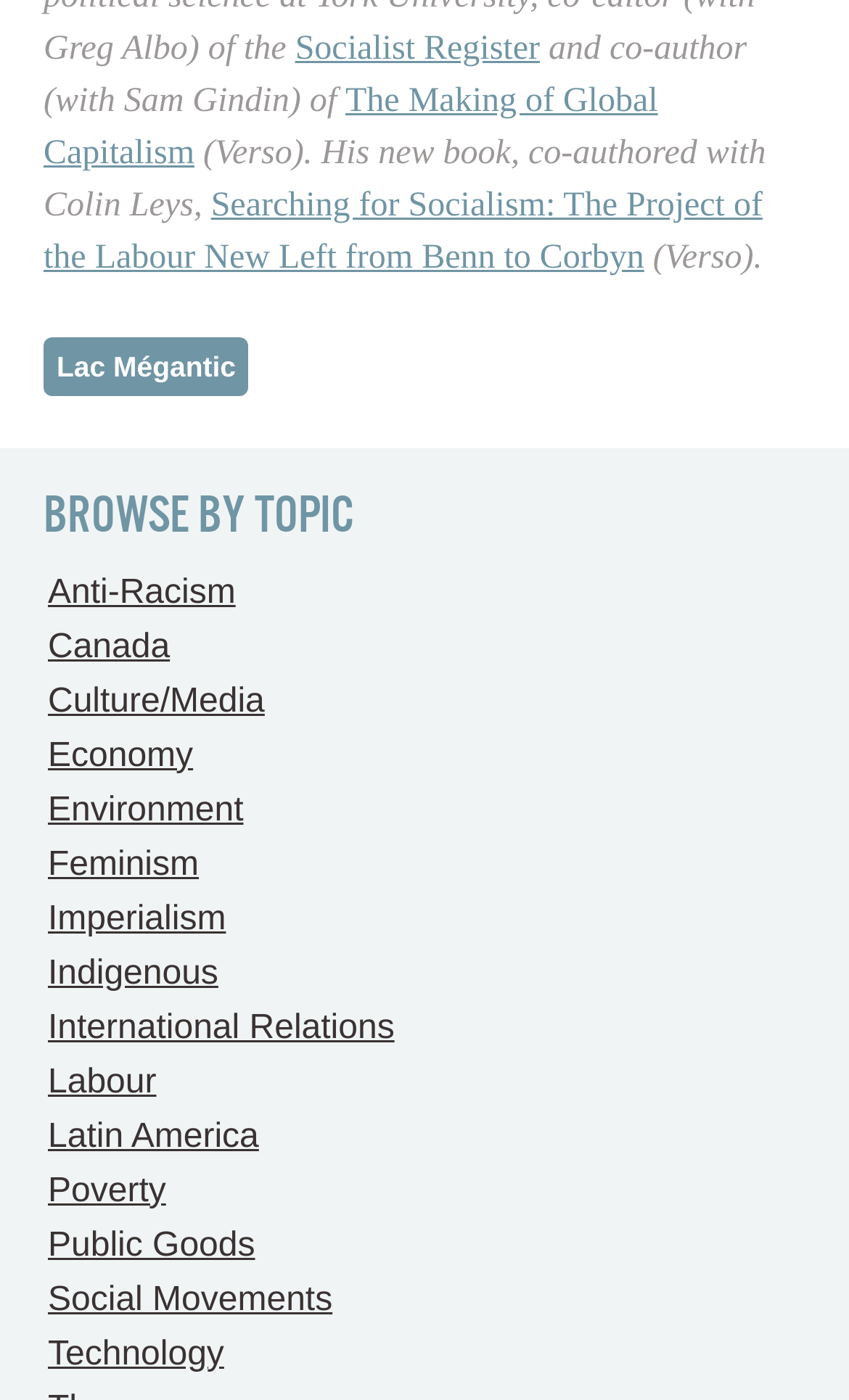Determine the bounding box coordinates of the clickable region to follow the instruction: "explore Labour".

[0.056, 0.76, 0.184, 0.786]